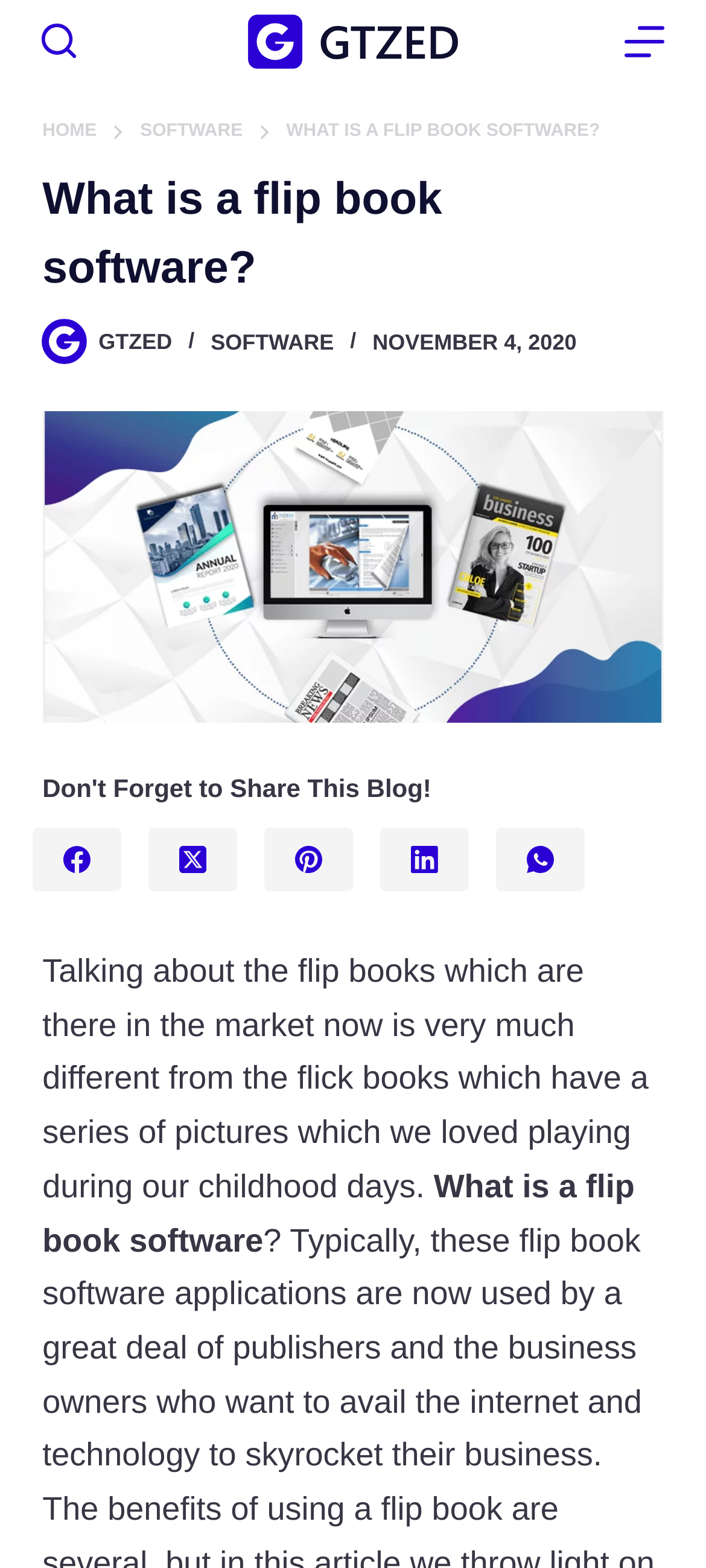Pinpoint the bounding box coordinates of the clickable element needed to complete the instruction: "go to the home page". The coordinates should be provided as four float numbers between 0 and 1: [left, top, right, bottom].

[0.06, 0.075, 0.137, 0.094]